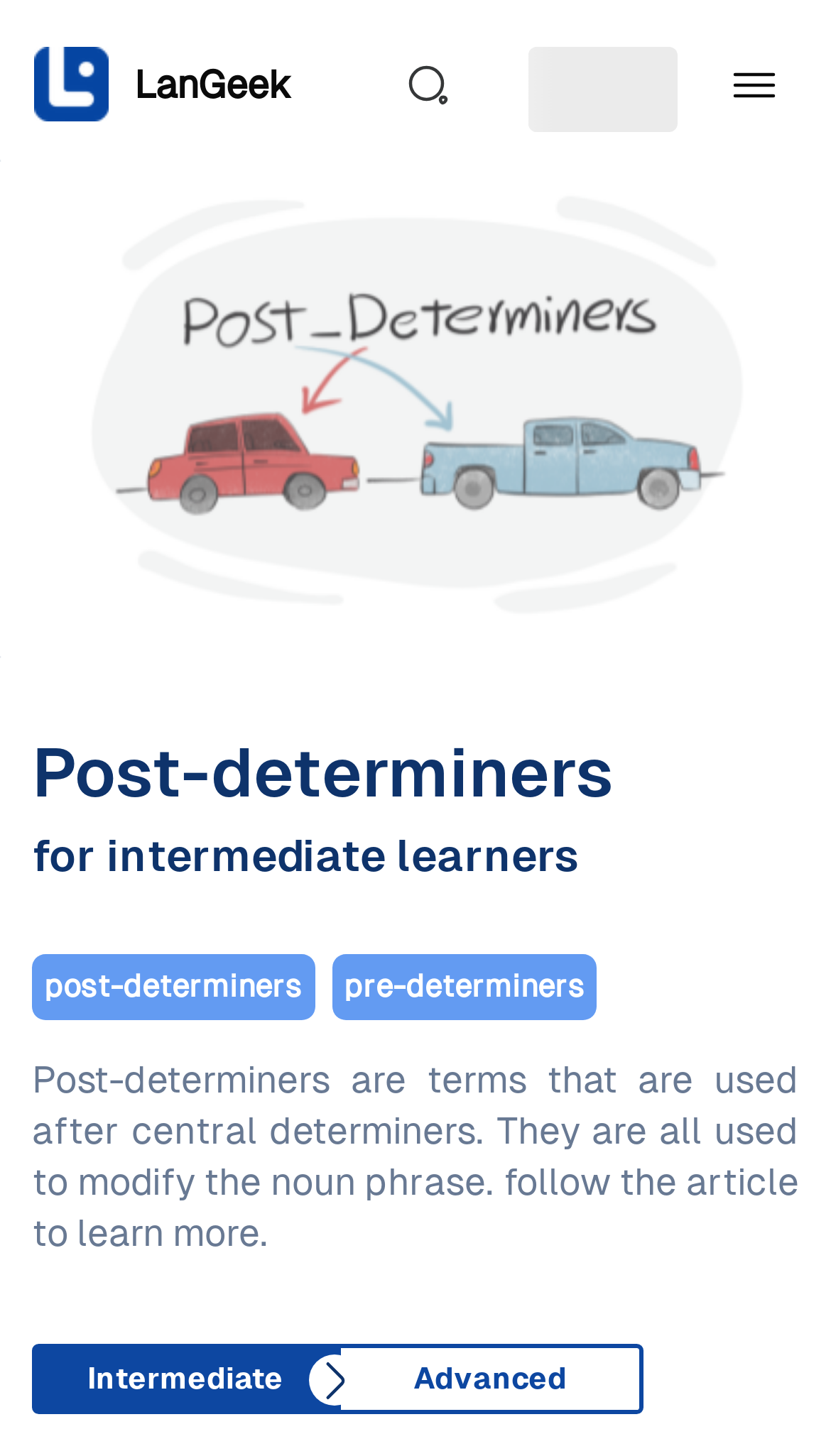Provide a brief response to the question below using one word or phrase:
What is the name of the website?

LanGeek